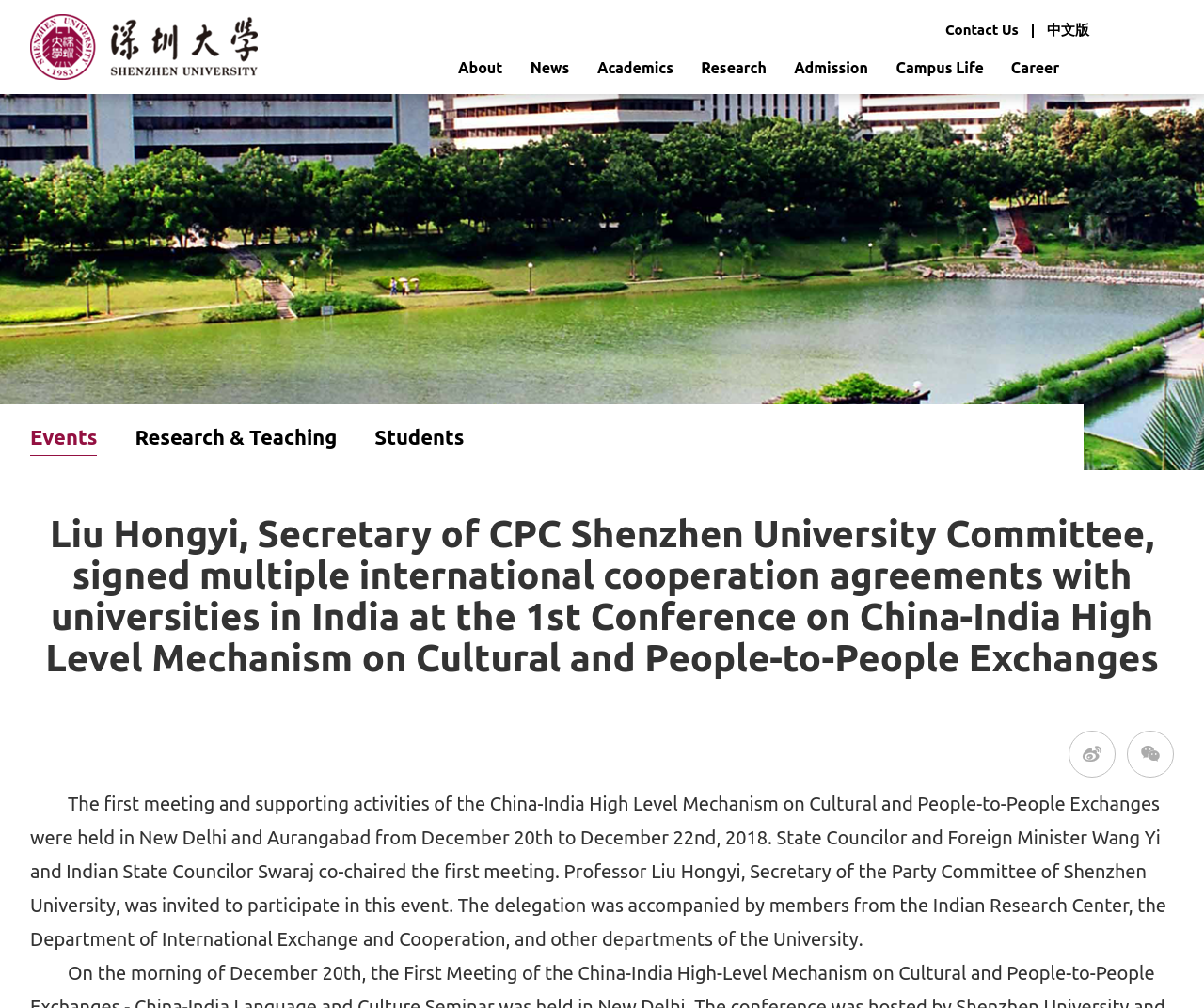Determine the bounding box coordinates for the UI element with the following description: "Research & Teaching". The coordinates should be four float numbers between 0 and 1, represented as [left, top, right, bottom].

[0.112, 0.424, 0.28, 0.451]